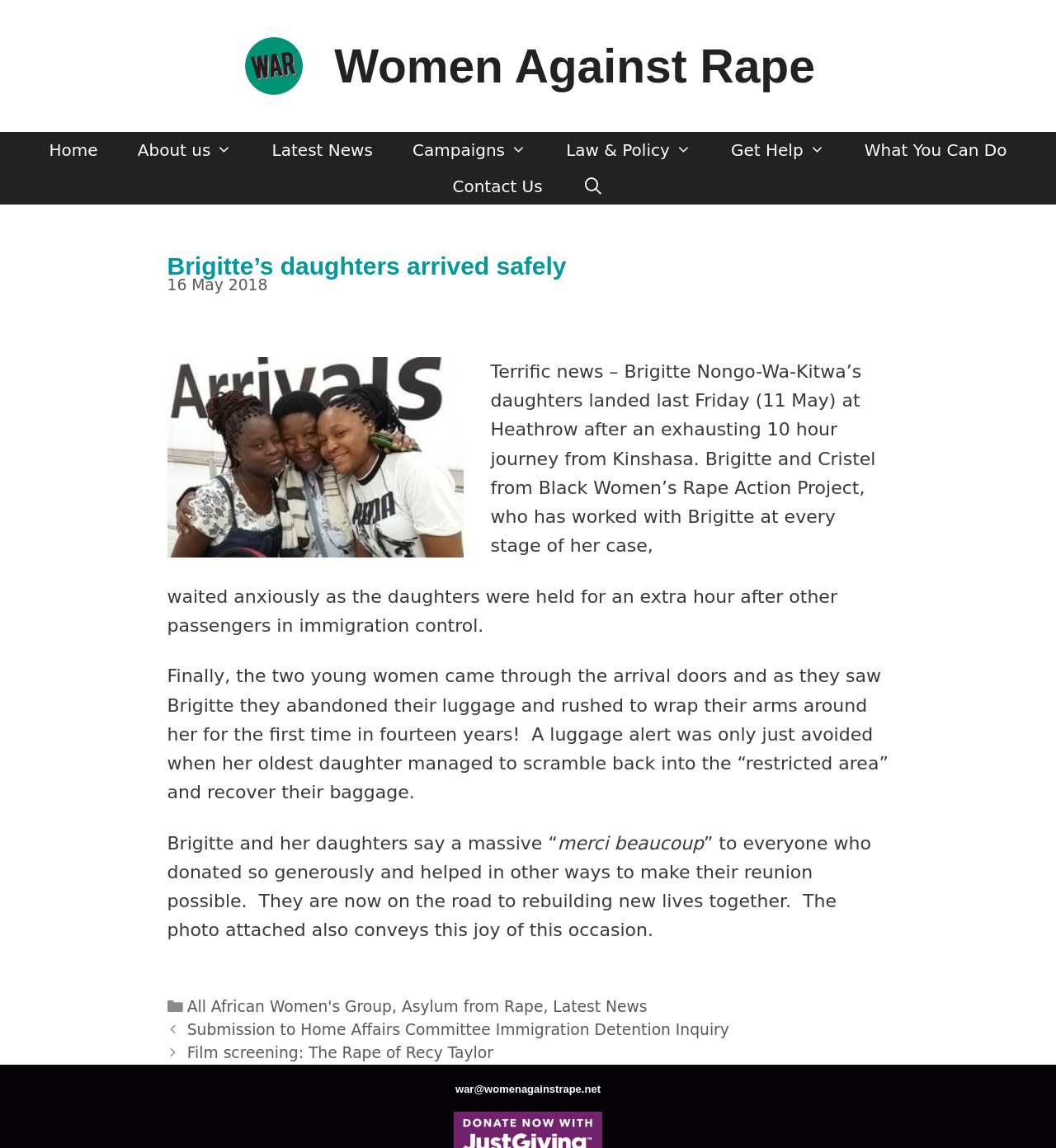What is the name of the organization mentioned in the banner?
Based on the image, answer the question with as much detail as possible.

The banner at the top of the webpage has a link with the text 'Women Against Rape', which suggests that this is the name of the organization.